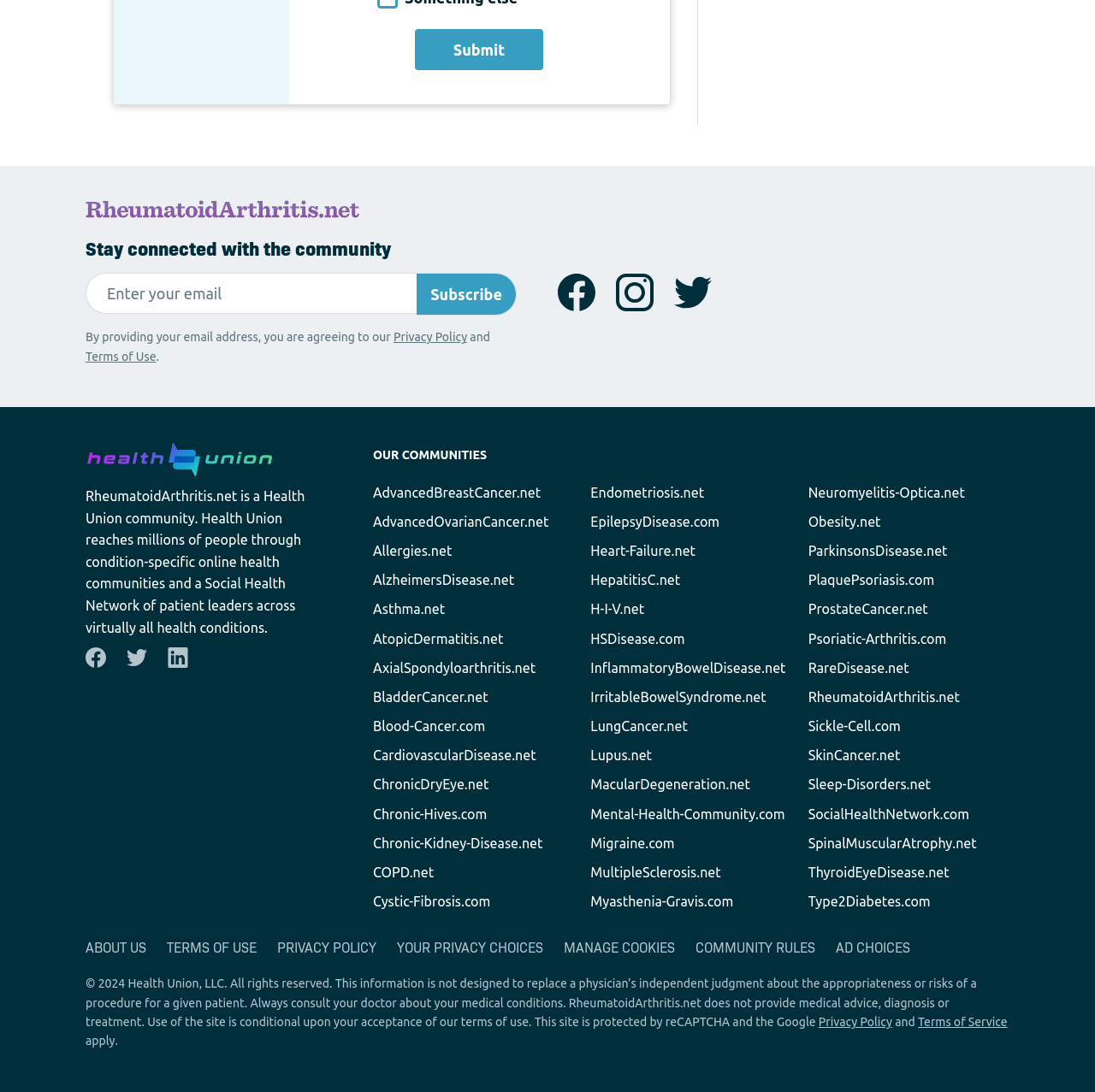Respond with a single word or phrase:
How many social media links are there?

9